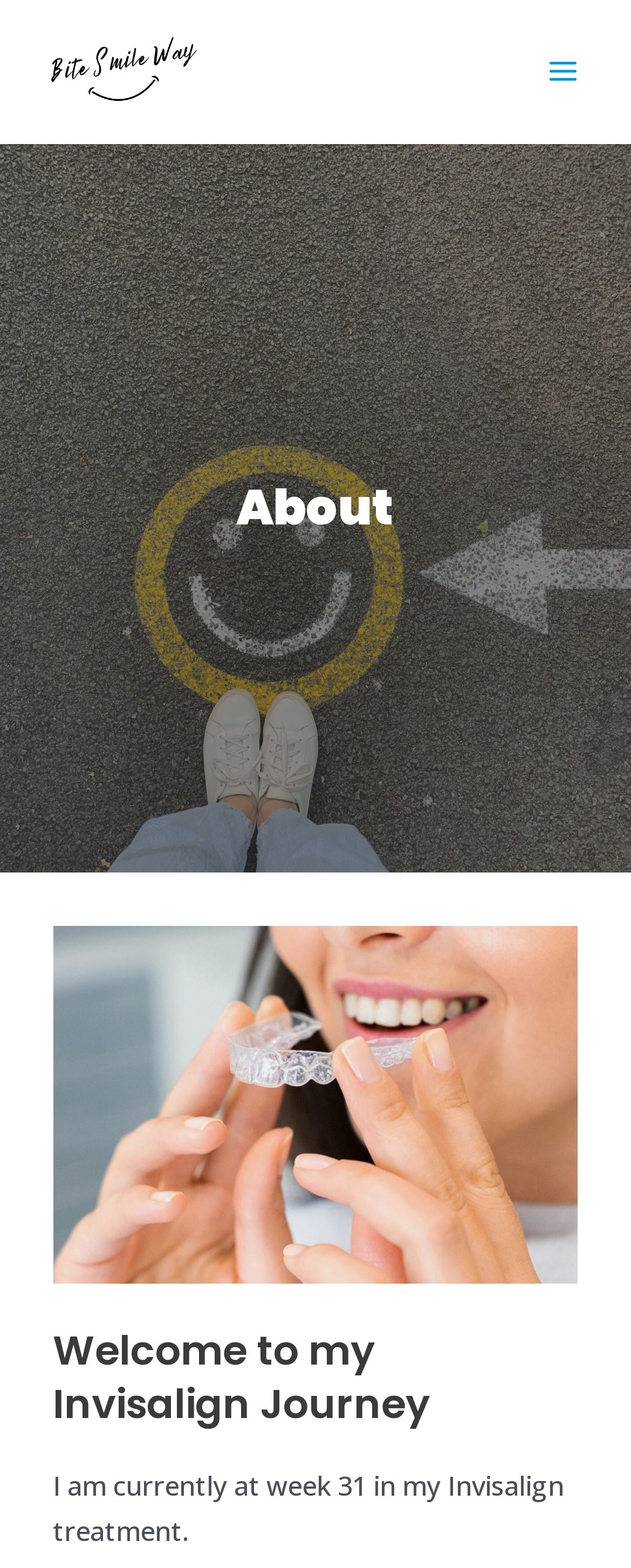Locate the bounding box of the UI element described in the following text: "Main Menu".

[0.834, 0.023, 0.949, 0.069]